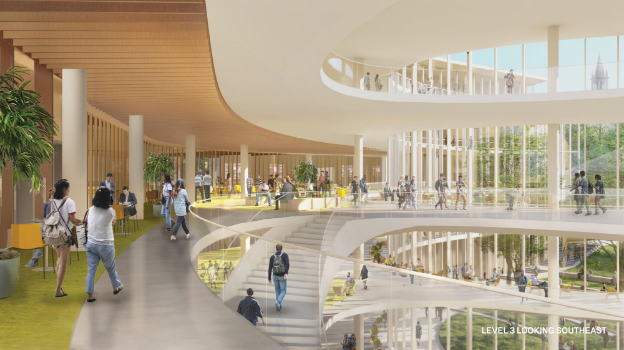Give a detailed account of the contents of the image.

This image showcases an interior rendering of the Gateway, offering a view of its innovative design that emphasizes openness and collaboration. The scene is set on the third level, looking southeast, capturing a bustling atmosphere filled with students, faculty, and researchers engaging in their academic pursuits. The curved walkways, framed by expansive windows, allow for abundant natural light, enhancing the modern aesthetic and creating an inviting environment. Lush greenery is incorporated throughout the space, complementing the contemporary architecture. This facility, set to open in 2025, will house the College of Computing, Data Science, and Society, and is designed to accommodate over 1,600 individuals, fostering collaboration among various disciplines.